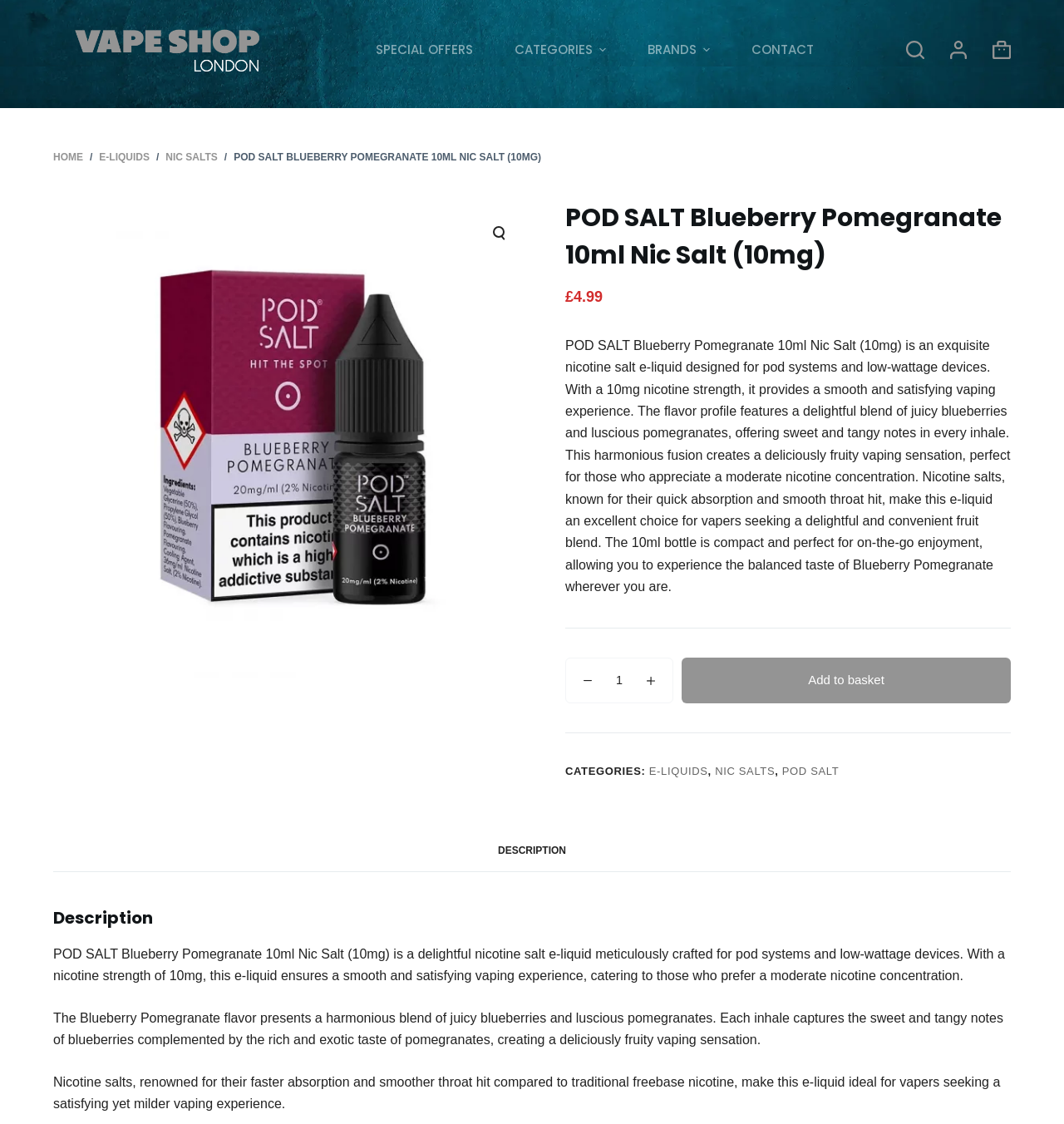Please provide a one-word or short phrase answer to the question:
What is the flavor profile of the product?

Blueberry Pomegranate